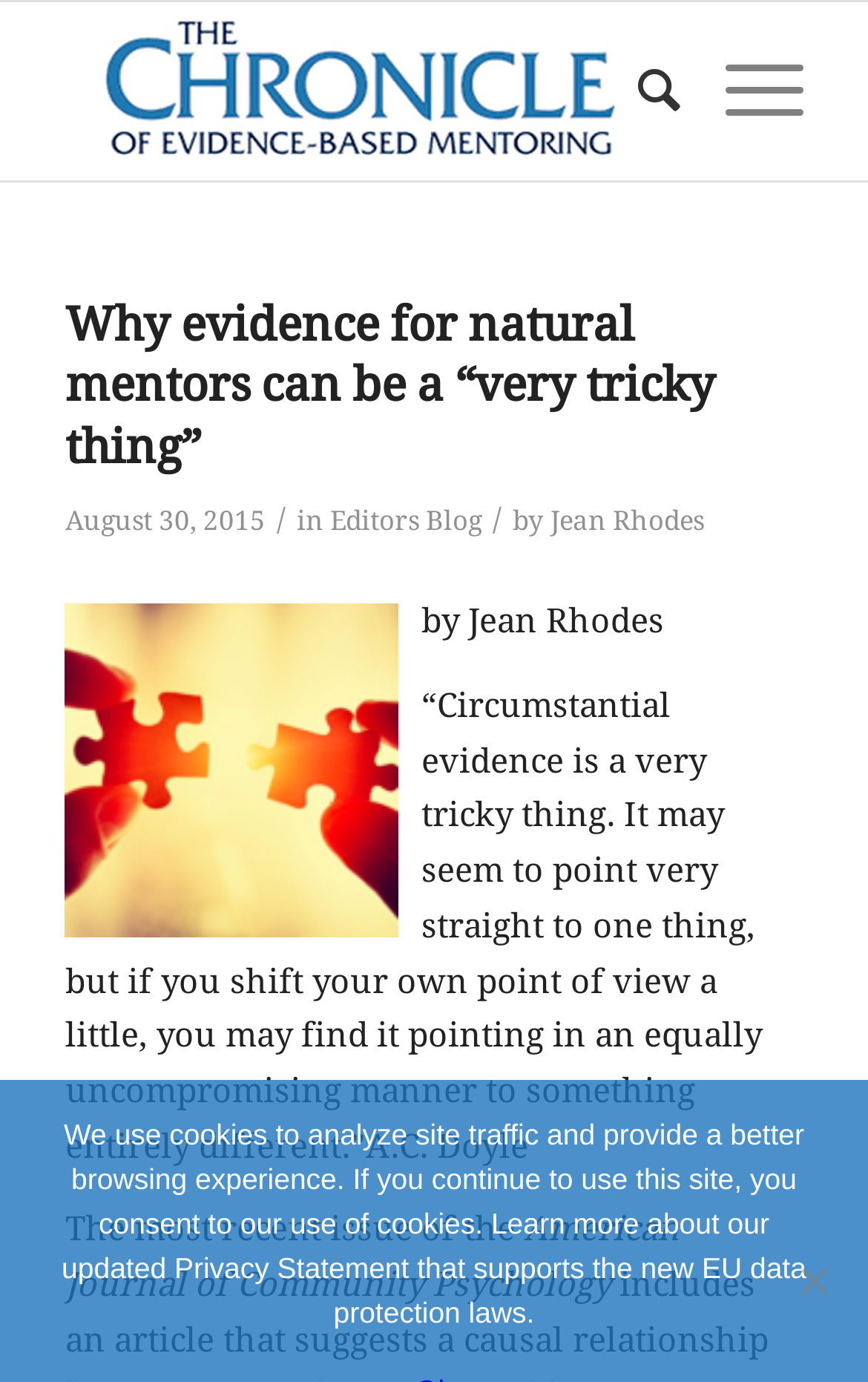Use the details in the image to answer the question thoroughly: 
Who is the author of the article?

I found the author's name by looking at the link element in the header section, which contains the text 'Jean Rhodes'. This link is located next to the text 'by', indicating that it is the author's name.